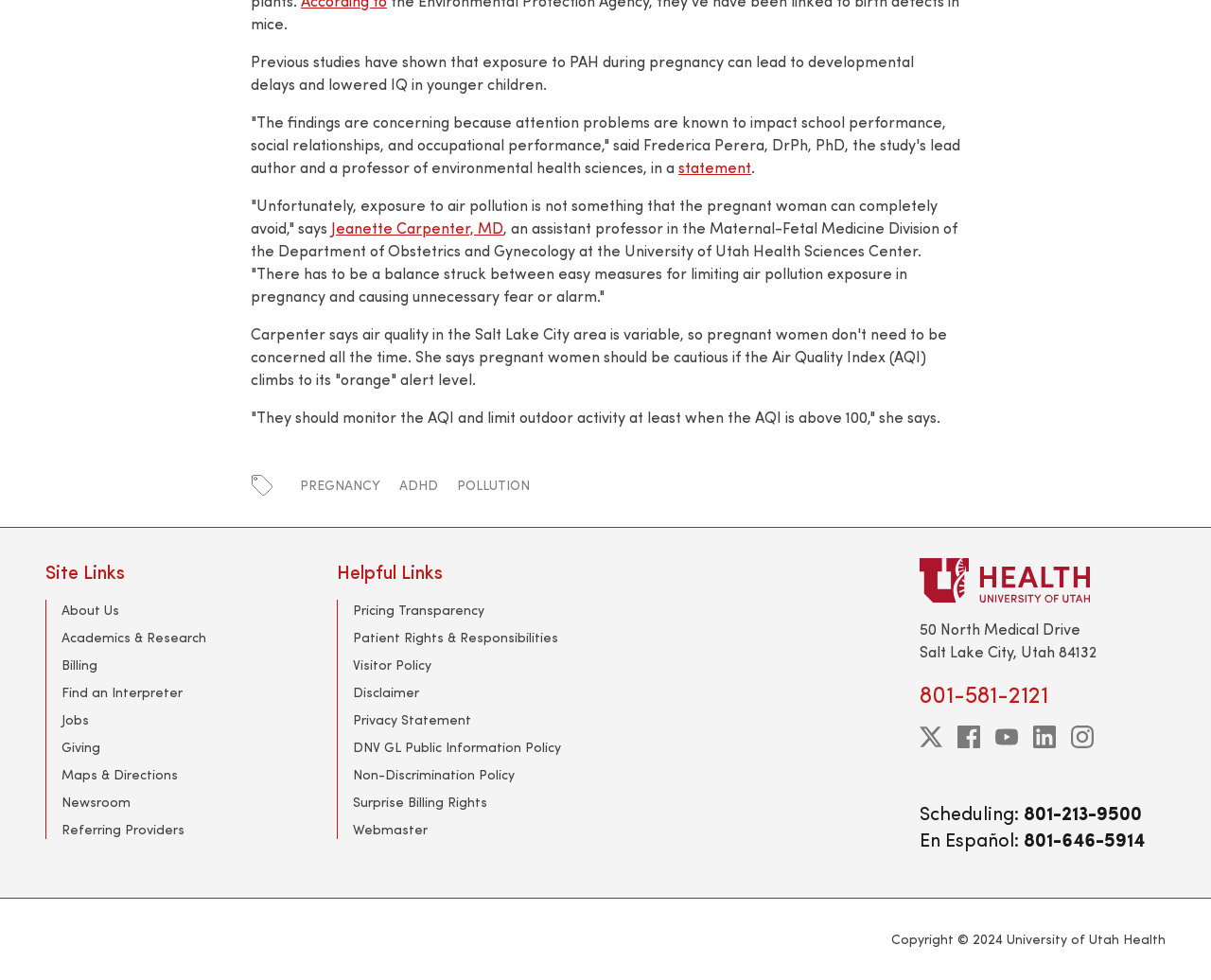Based on the description "Jeanette Carpenter, MD", find the bounding box of the specified UI element.

[0.273, 0.222, 0.416, 0.242]